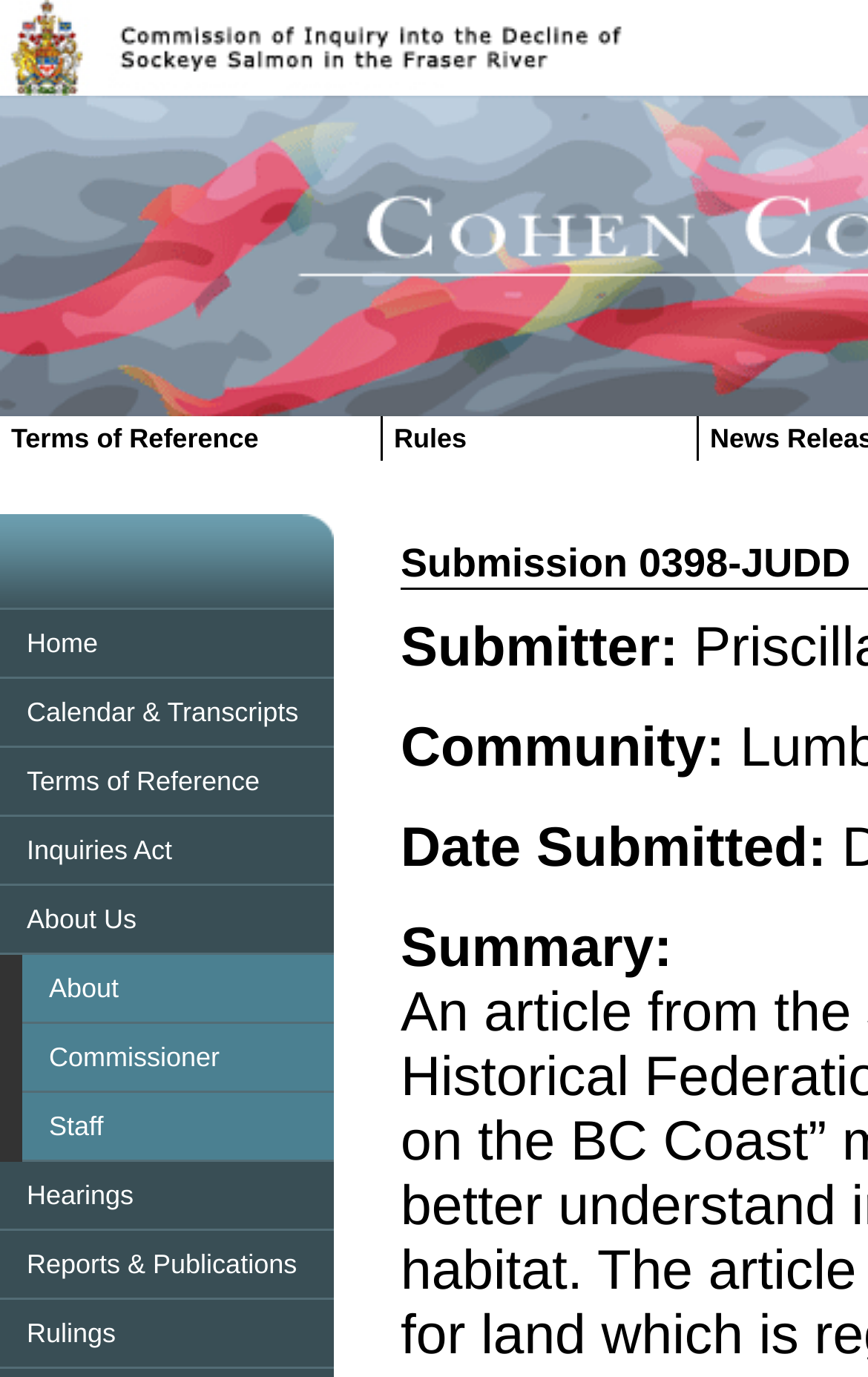Locate the bounding box coordinates of the element's region that should be clicked to carry out the following instruction: "Access public submissions". The coordinates need to be four float numbers between 0 and 1, i.e., [left, top, right, bottom].

[0.026, 0.944, 0.385, 0.994]